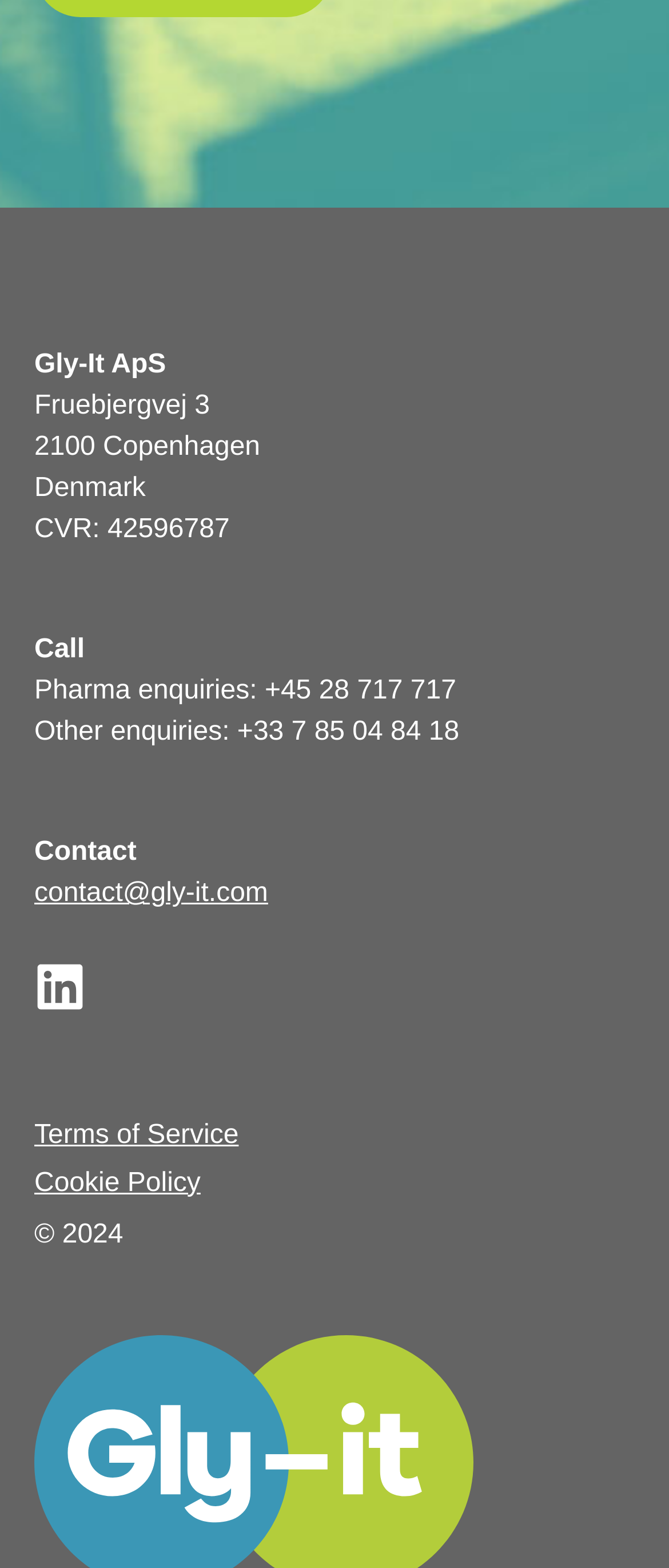What is the email address for contact?
Deliver a detailed and extensive answer to the question.

The email address for contact is mentioned on the webpage as 'contact@gly-it.com', which is a link element with bounding box coordinates [0.051, 0.561, 0.401, 0.579].